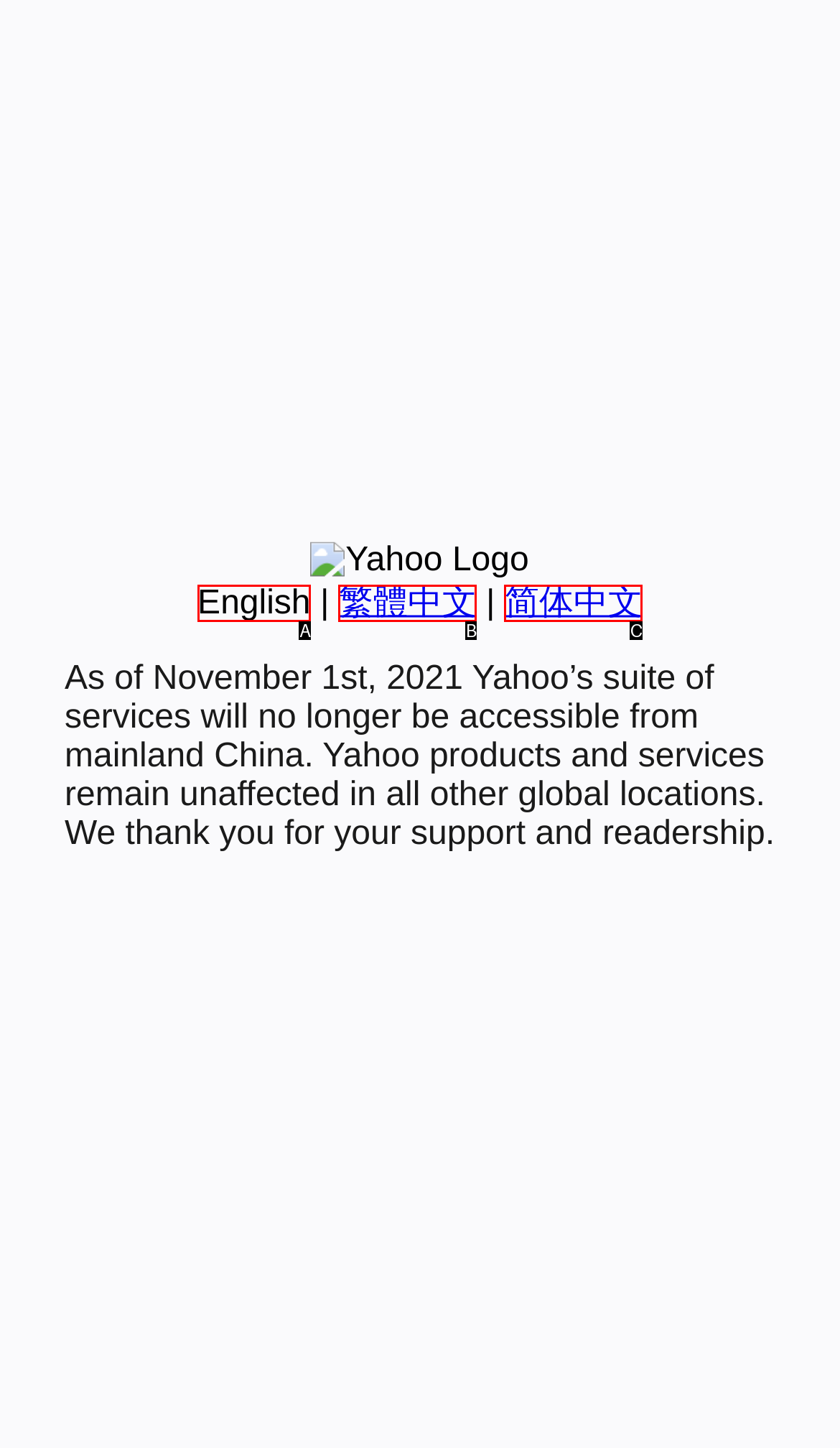Which option corresponds to the following element description: 简体中文?
Please provide the letter of the correct choice.

C